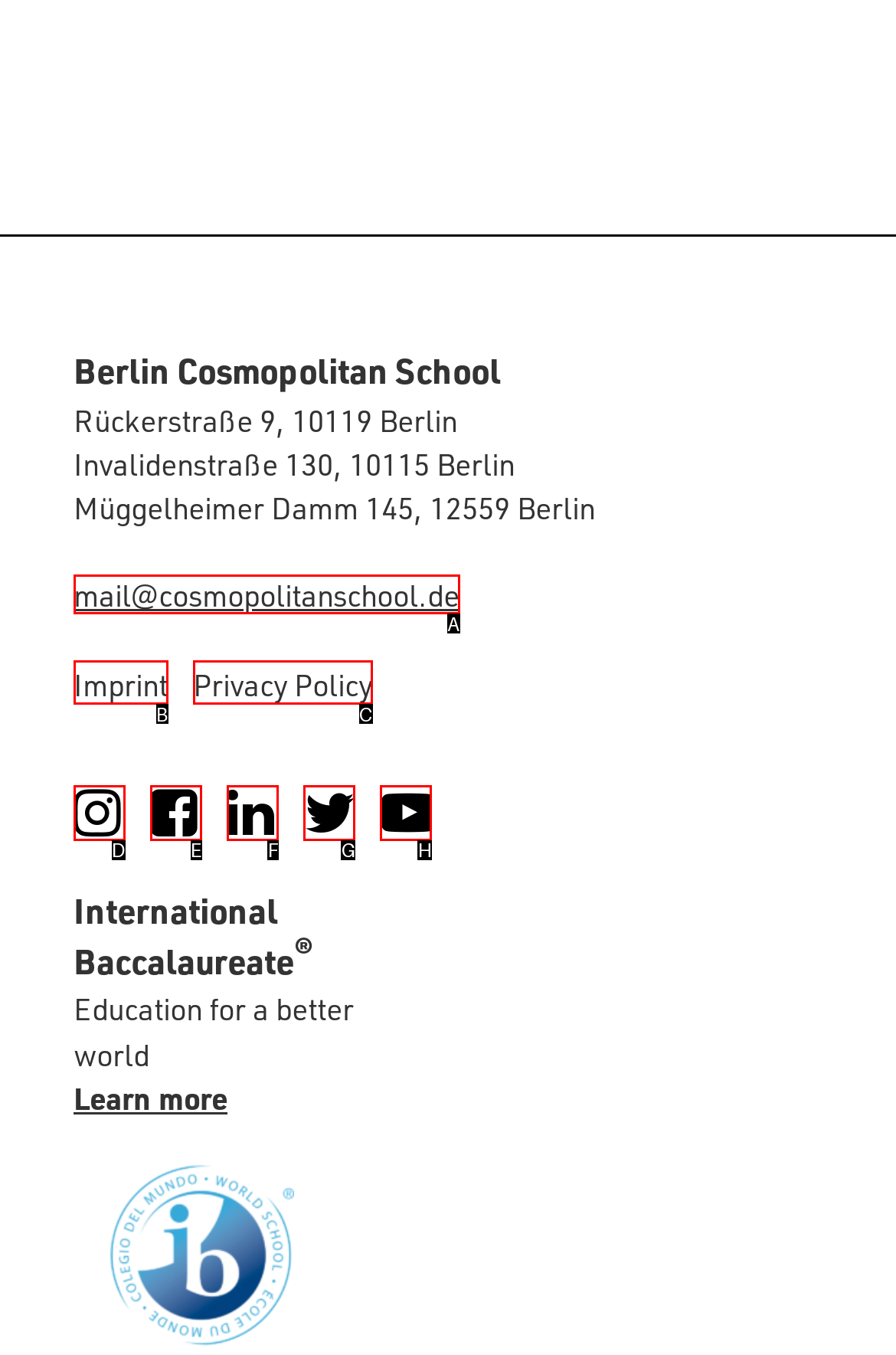Identify which option matches the following description: mail@cosmopolitanschool.de
Answer by giving the letter of the correct option directly.

A